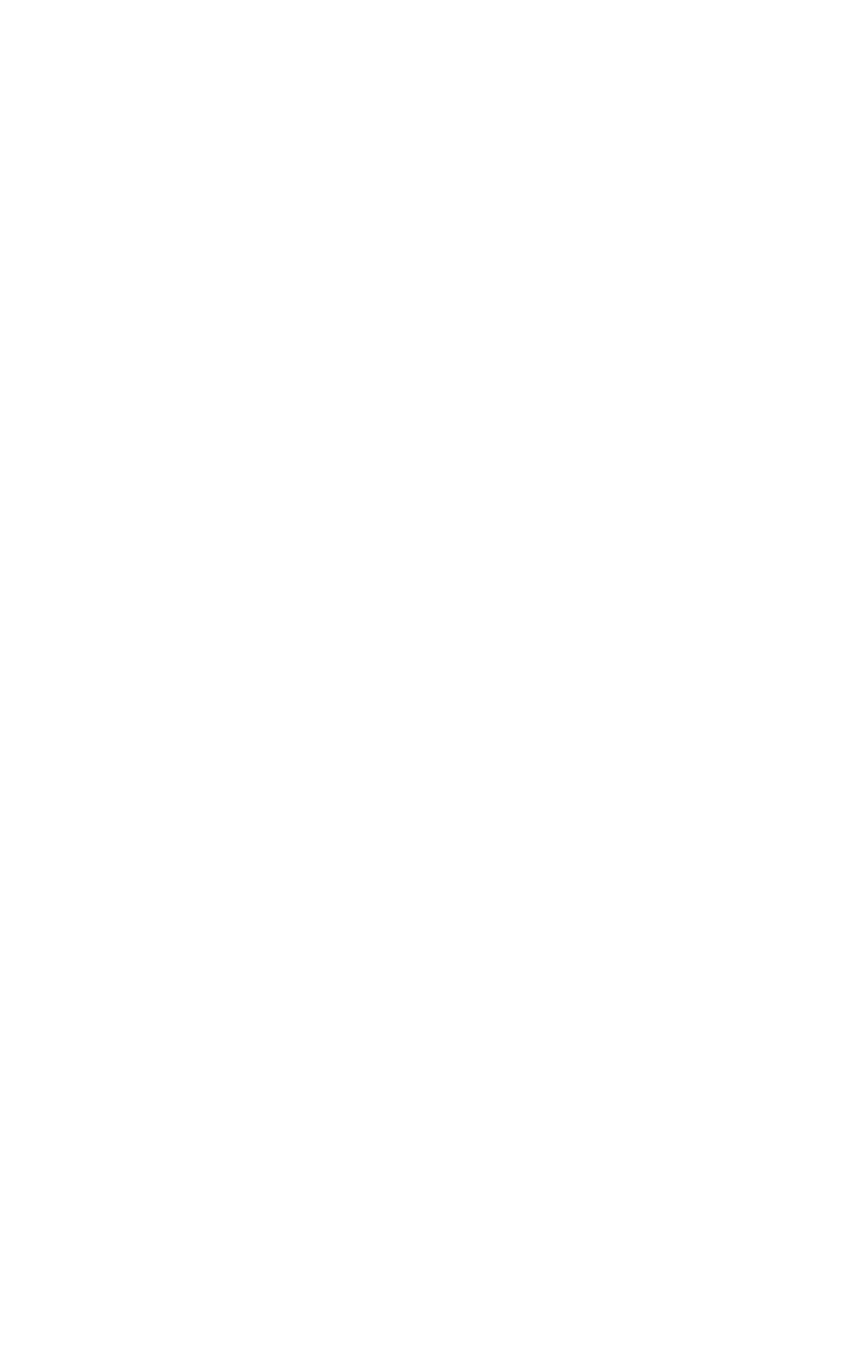Find the bounding box of the UI element described as: "Privacy Policy". The bounding box coordinates should be given as four float values between 0 and 1, i.e., [left, top, right, bottom].

[0.102, 0.589, 0.388, 0.619]